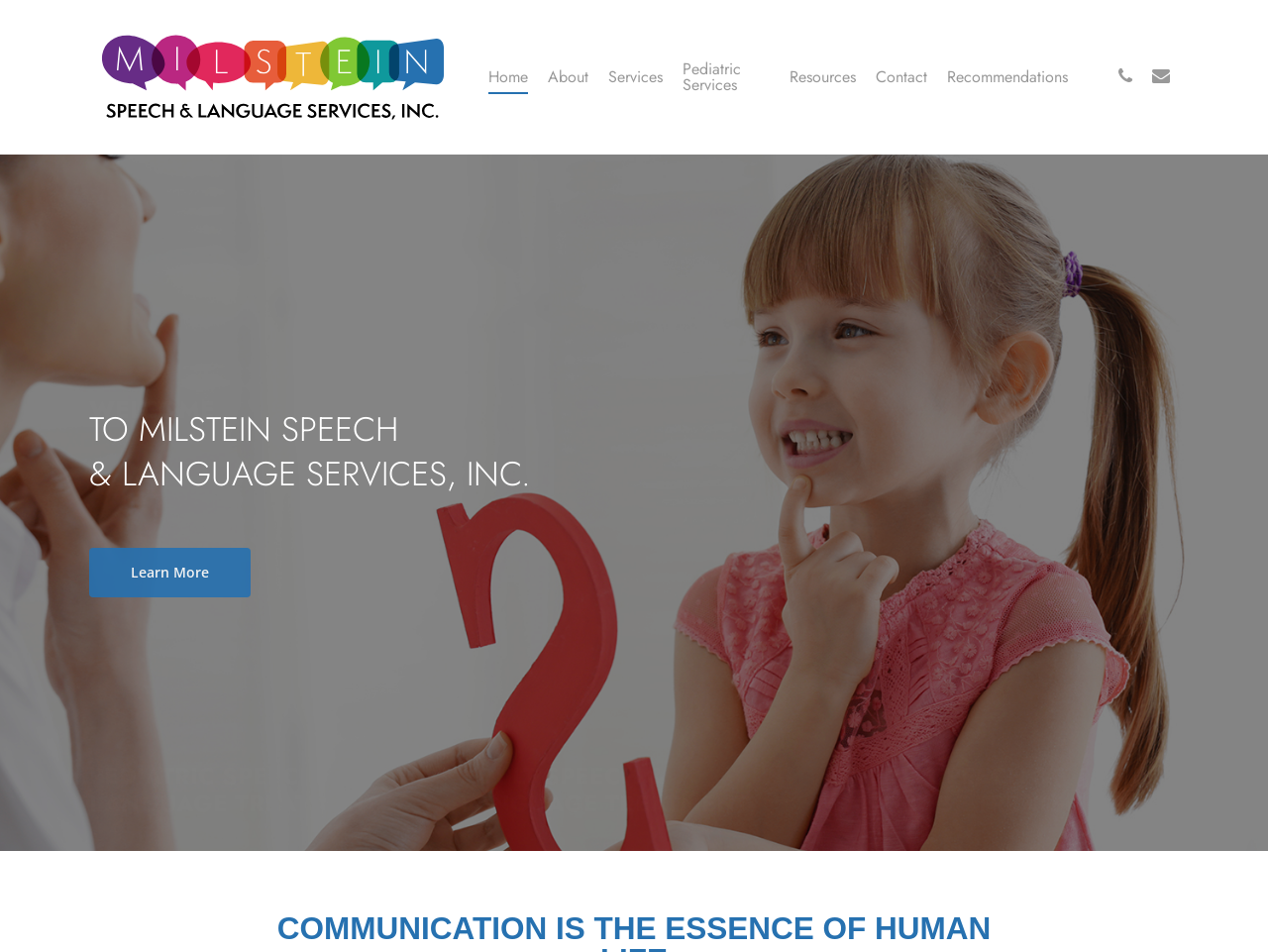Point out the bounding box coordinates of the section to click in order to follow this instruction: "Call Milstein Speech & Language Services".

[0.873, 0.07, 0.902, 0.093]